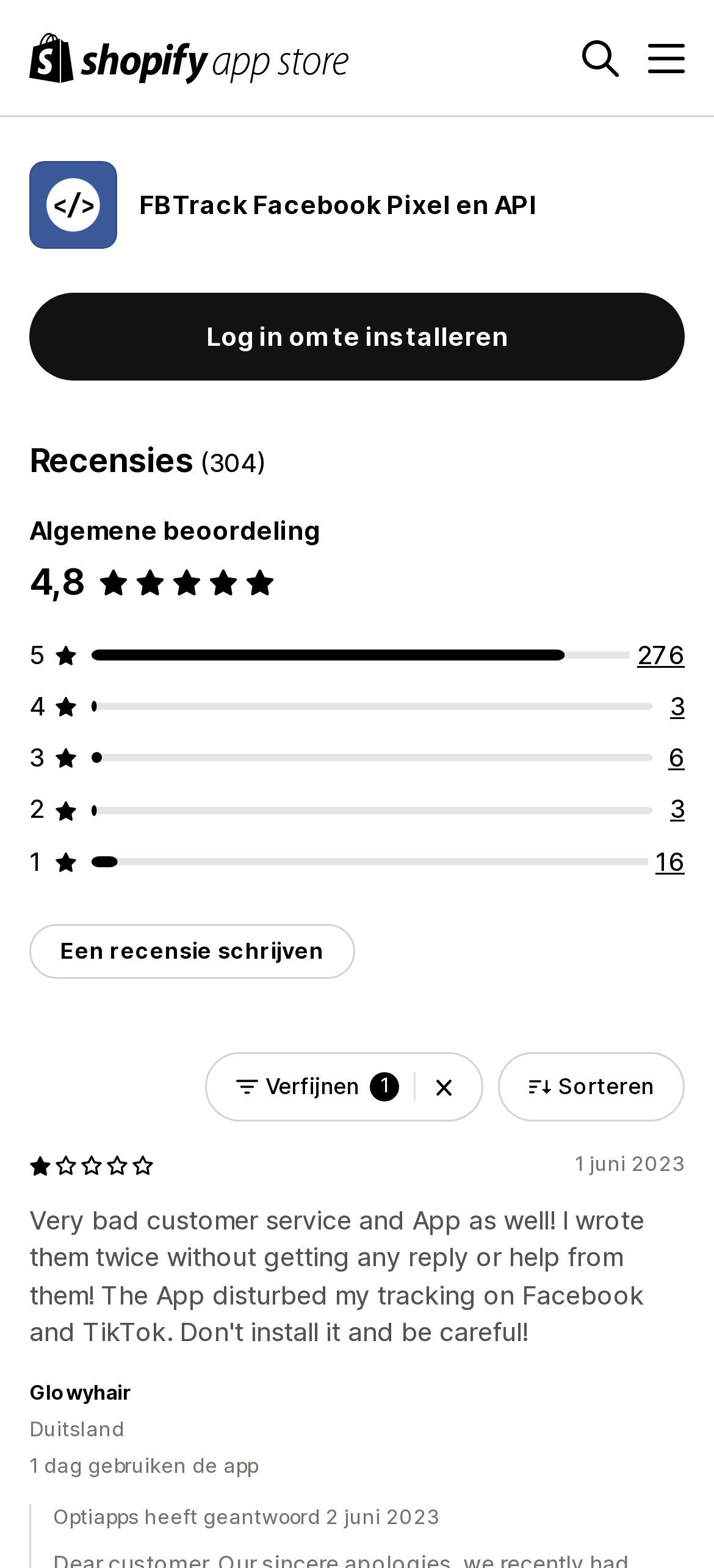What is the rating of the app?
Using the picture, provide a one-word or short phrase answer.

4.8